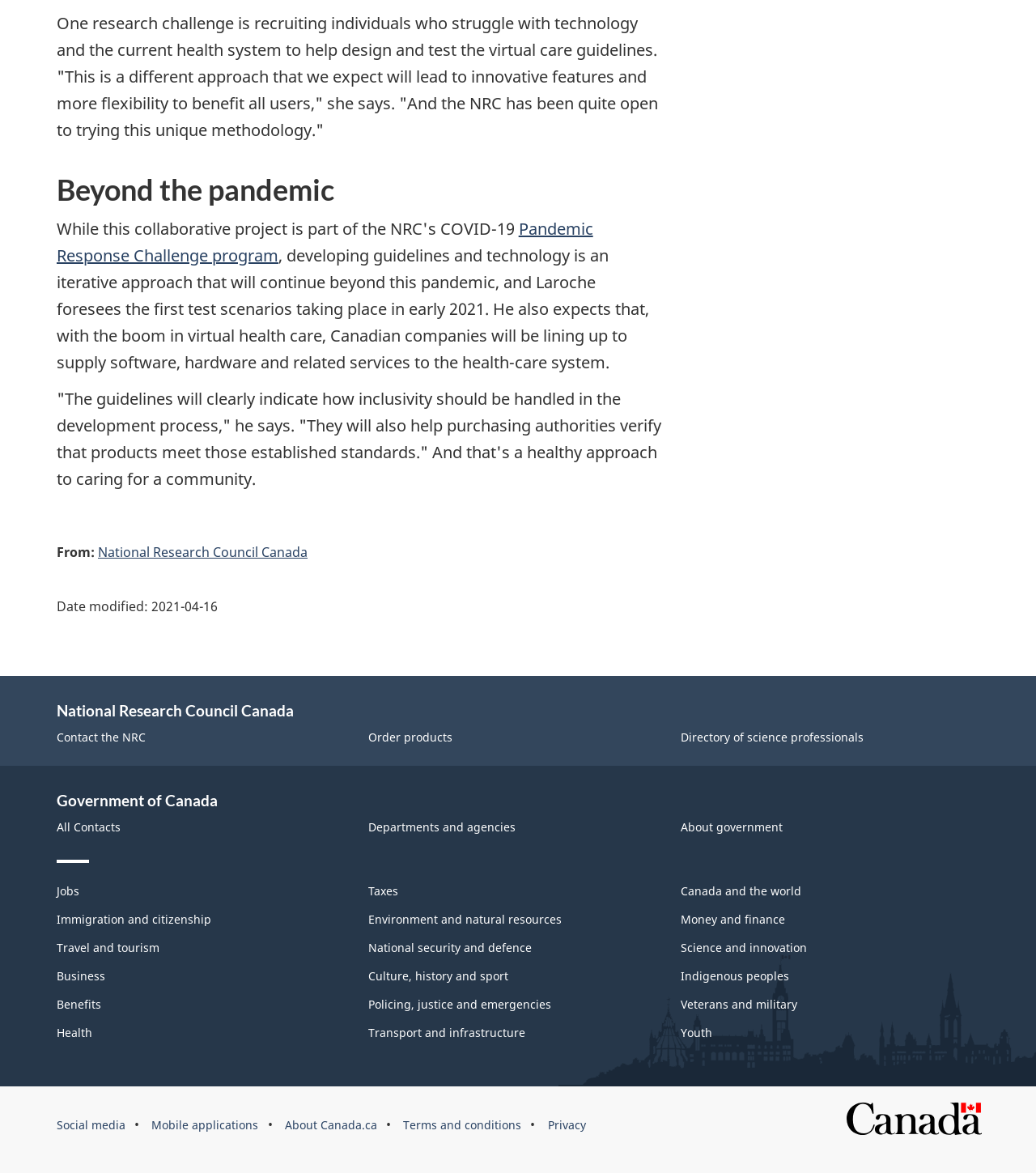What is the purpose of the guidelines mentioned in the article?
Answer the question in as much detail as possible.

The article states that the guidelines will clearly indicate how inclusivity should be handled in the development process, and will also help purchasing authorities verify that products meet those established standards.